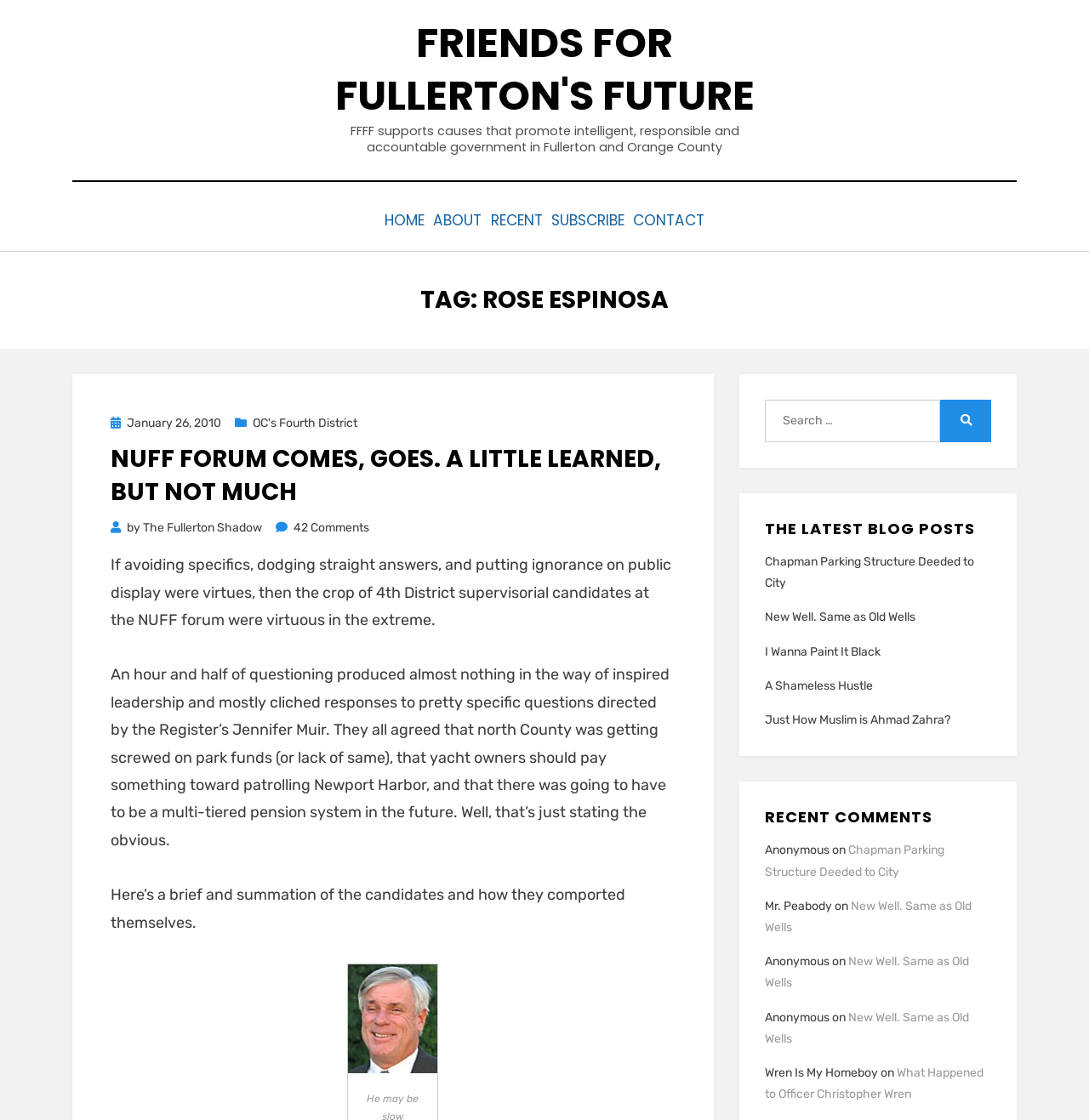Please find the bounding box coordinates of the clickable region needed to complete the following instruction: "Contact the website administrator". The bounding box coordinates must consist of four float numbers between 0 and 1, i.e., [left, top, right, bottom].

[0.605, 0.185, 0.693, 0.206]